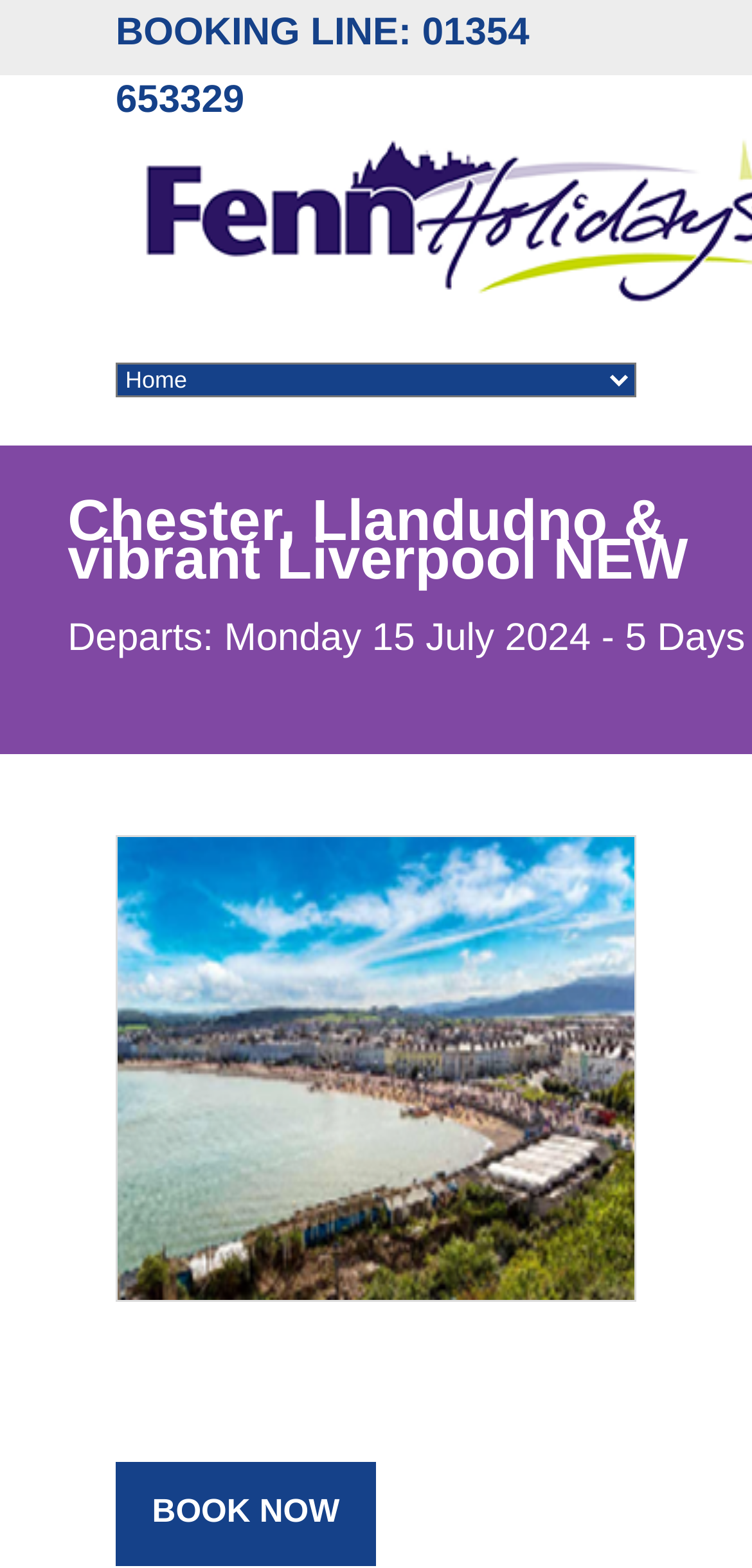Use the details in the image to answer the question thoroughly: 
What is the destination of the trip?

The destination of the trip can be inferred from the static text element that reads 'Chester, Llandudno & vibrant Liverpool NEW', which suggests that the trip is to these locations.